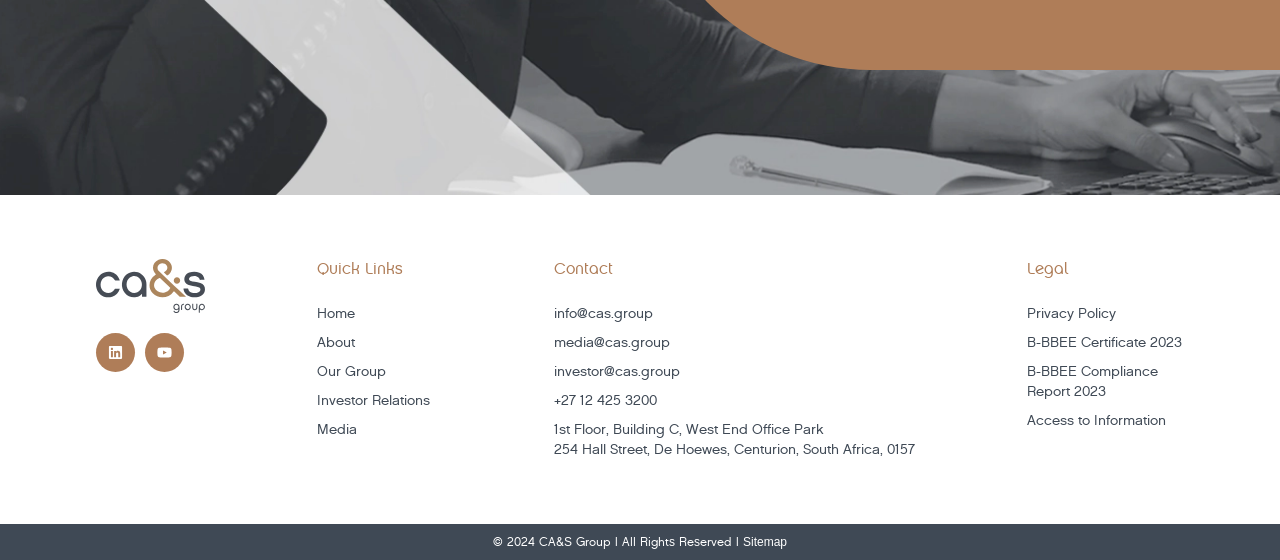Could you indicate the bounding box coordinates of the region to click in order to complete this instruction: "View the Privacy Policy".

[0.802, 0.543, 0.937, 0.579]